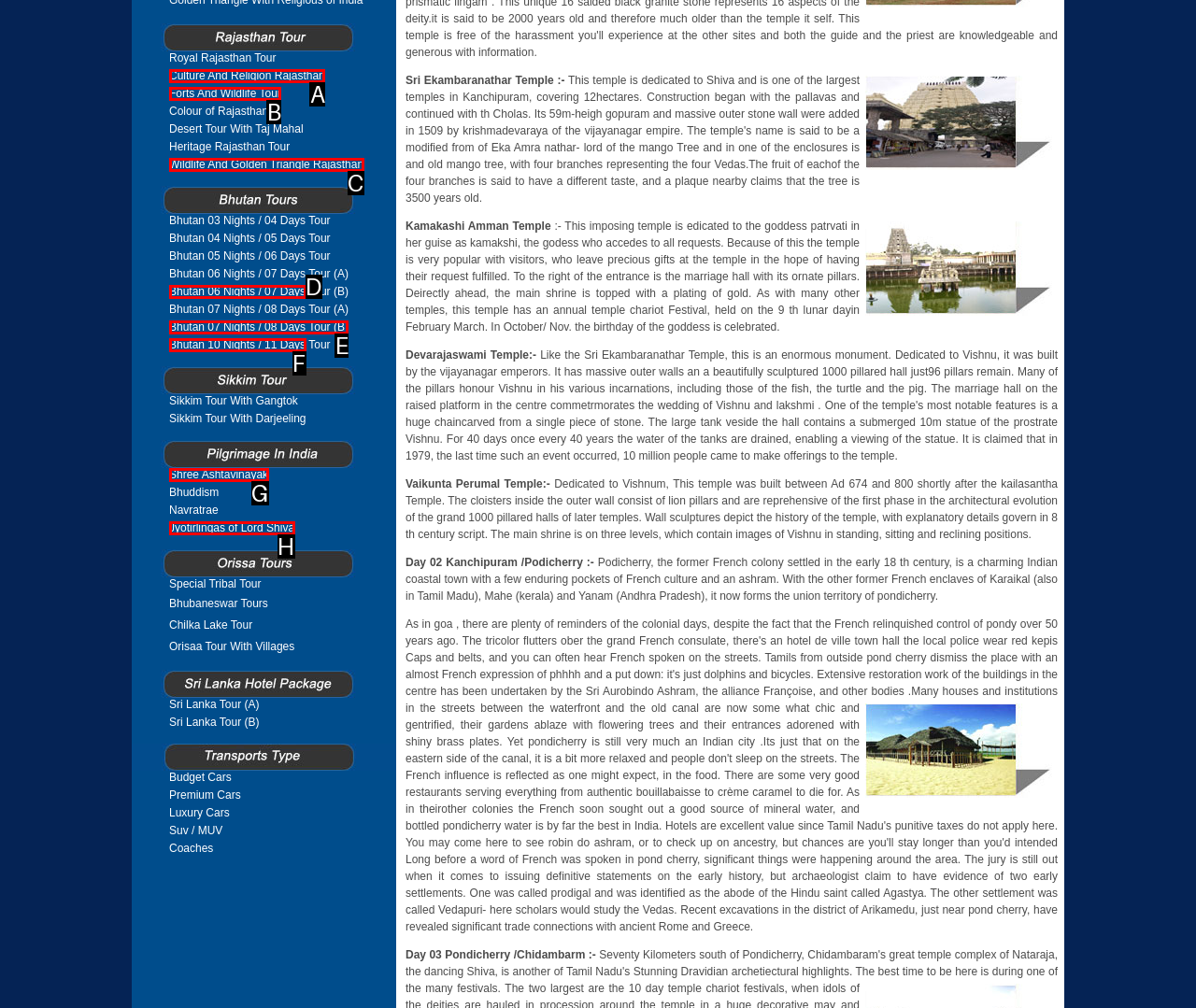Identify which HTML element matches the description: Shree Ashtavinayak
Provide your answer in the form of the letter of the correct option from the listed choices.

G